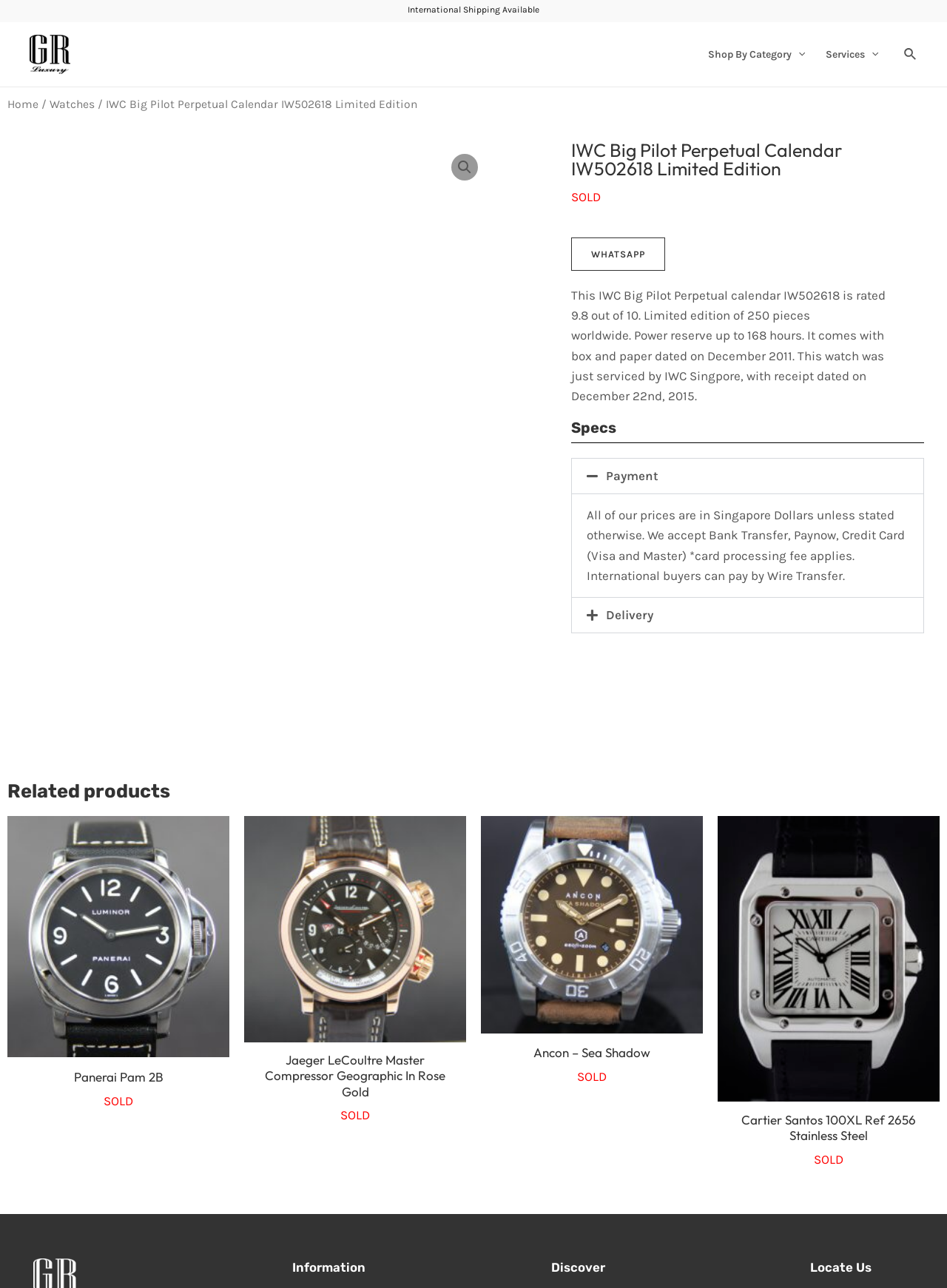Locate the bounding box coordinates of the element's region that should be clicked to carry out the following instruction: "View the product specifications". The coordinates need to be four float numbers between 0 and 1, i.e., [left, top, right, bottom].

[0.603, 0.325, 0.976, 0.339]